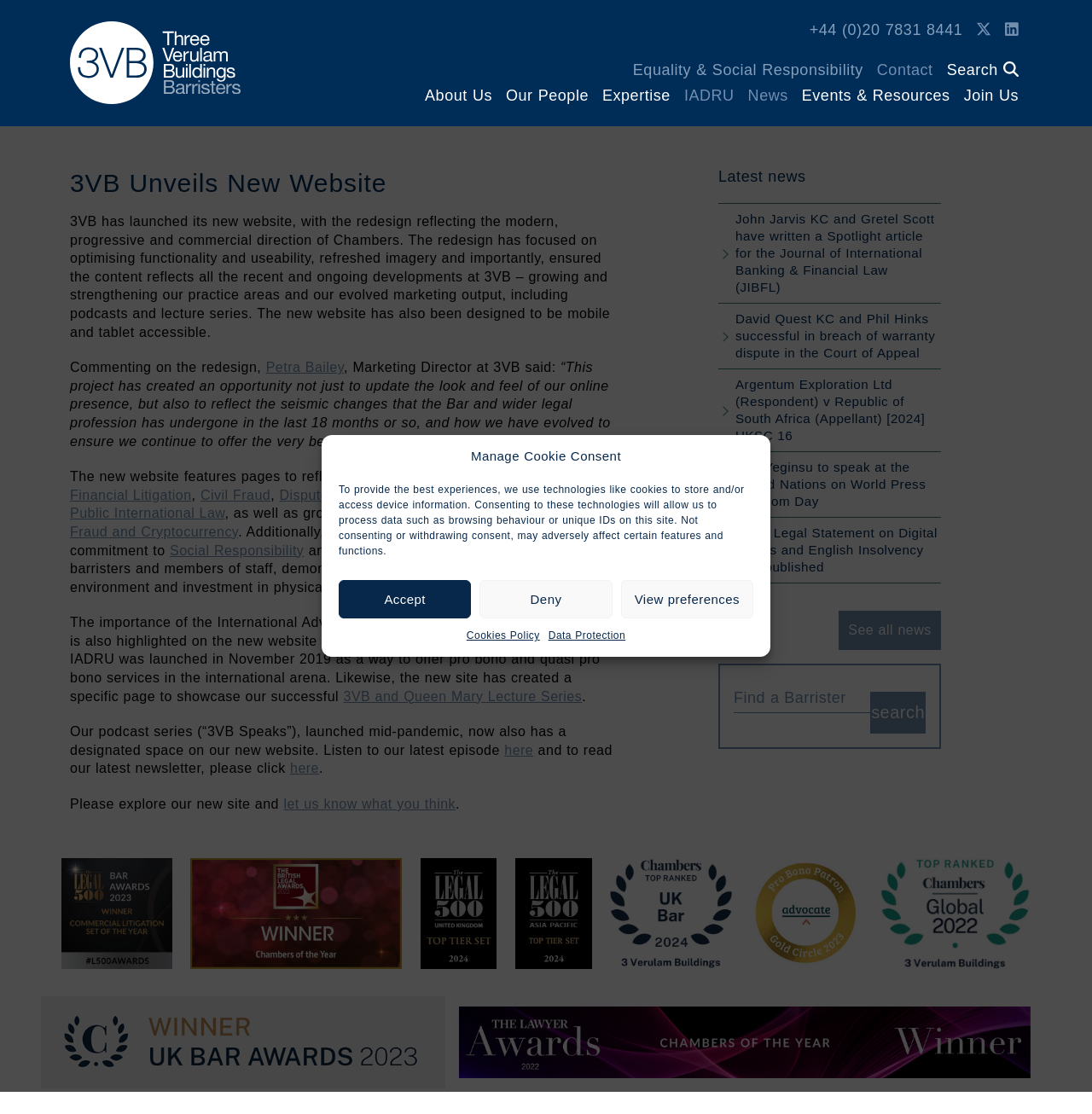What is the phone number of 3VB?
Provide a comprehensive and detailed answer to the question.

I found the phone number by looking at the top right corner of the webpage, where the contact information is usually placed. The phone number is displayed as '+44 (0)20 7831 8441'.